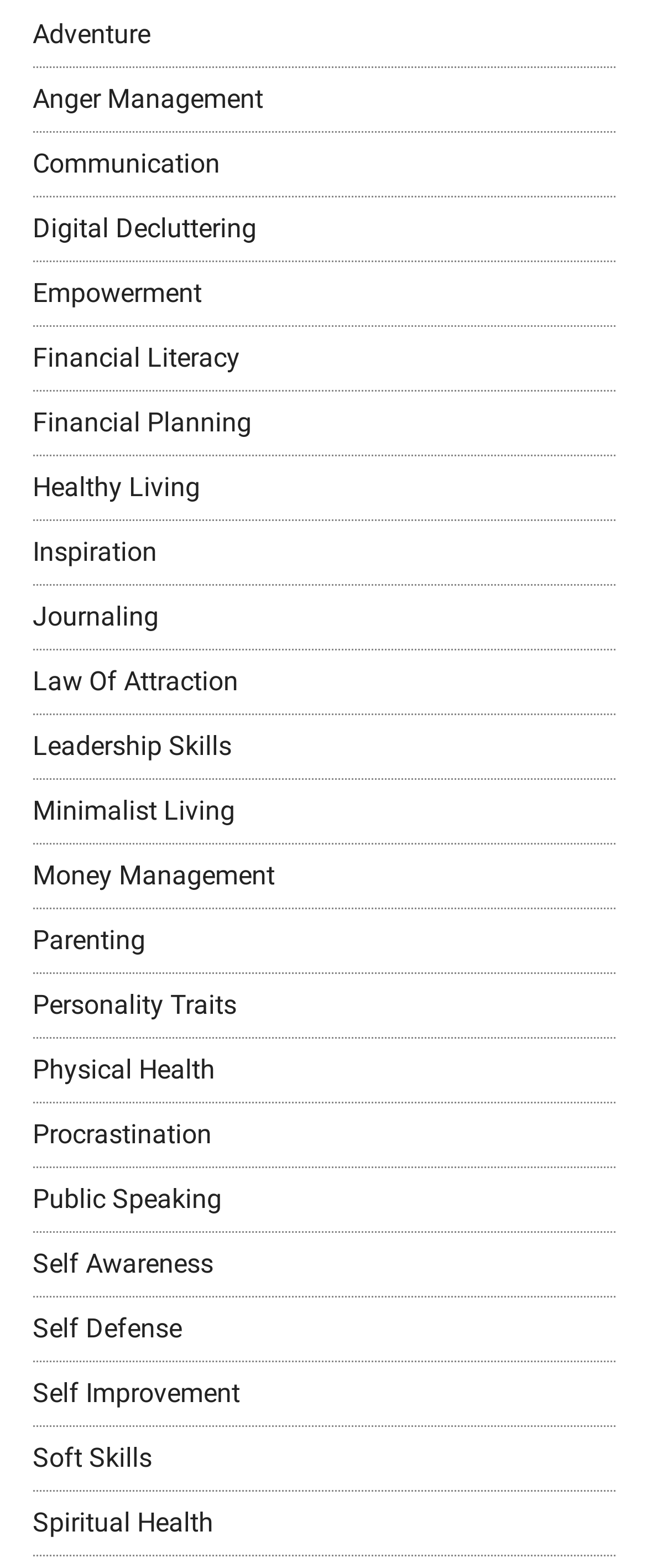Kindly respond to the following question with a single word or a brief phrase: 
How many links are available on this webpage?

25